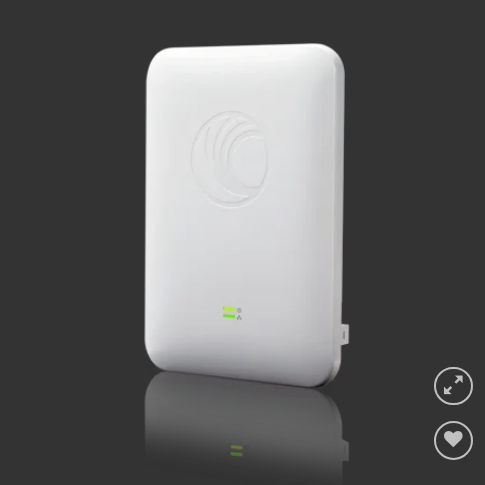Illustrate the image with a detailed caption.

The image showcases the sleek and modern design of the cnPilot e500, a high-performance Wi-Fi device ideal for establishing robust wireless networks. Its compact, rectangular body is predominantly white, featuring subtle branding embossed on the front. At the bottom, there are indicator lights that signify connectivity status, underscoring its functionality. The device is engineered for durability, boasting an IP-67 rated enclosure, making it resistant to dust and moisture. Optimized for extreme temperatures, ranging from -30°C to +60°C, the cnPilot e500 is perfect for industrial applications. This device is versatile enough for both home and business environments, providing reliable coverage and connectivity. The background is a soft gradient which enhances the product's visual appeal, presenting it elegantly for potential customers.